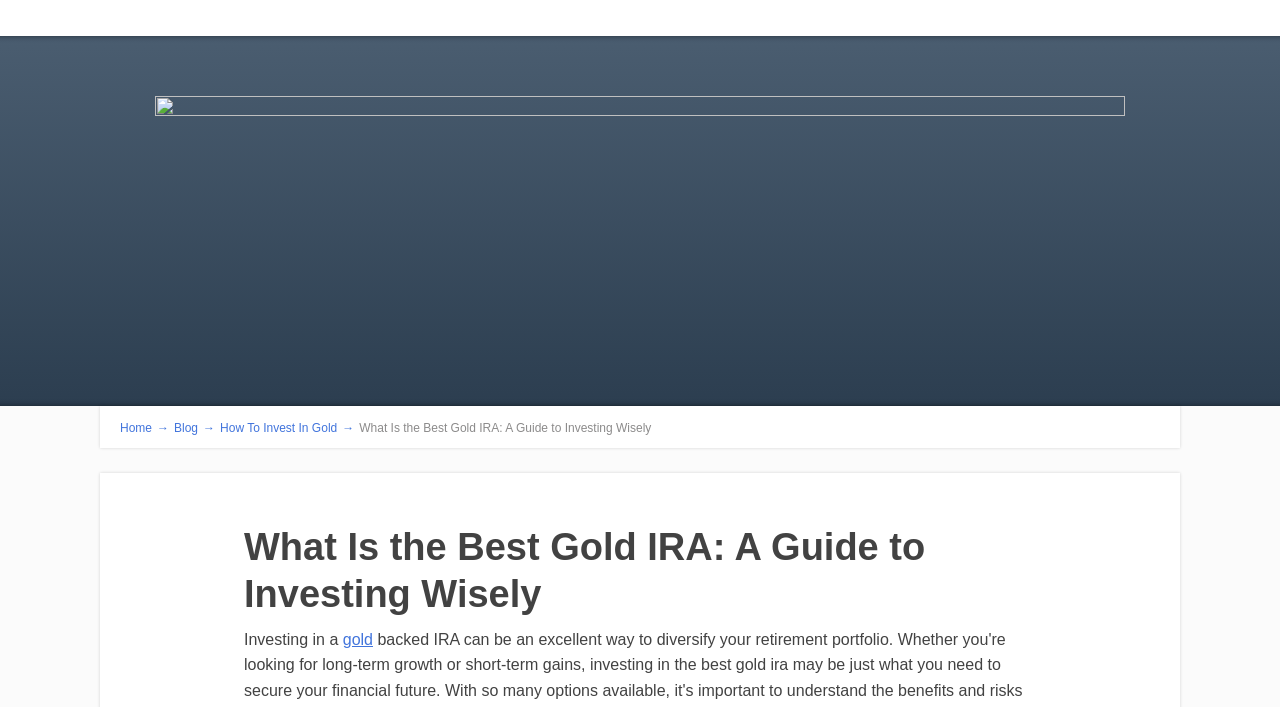Analyze the image and provide a detailed answer to the question: What is the main topic of this webpage?

Based on the webpage's title and content, it appears that the main topic is about investing in gold IRAs, including guides on how to do it safely and the benefits and risks involved.